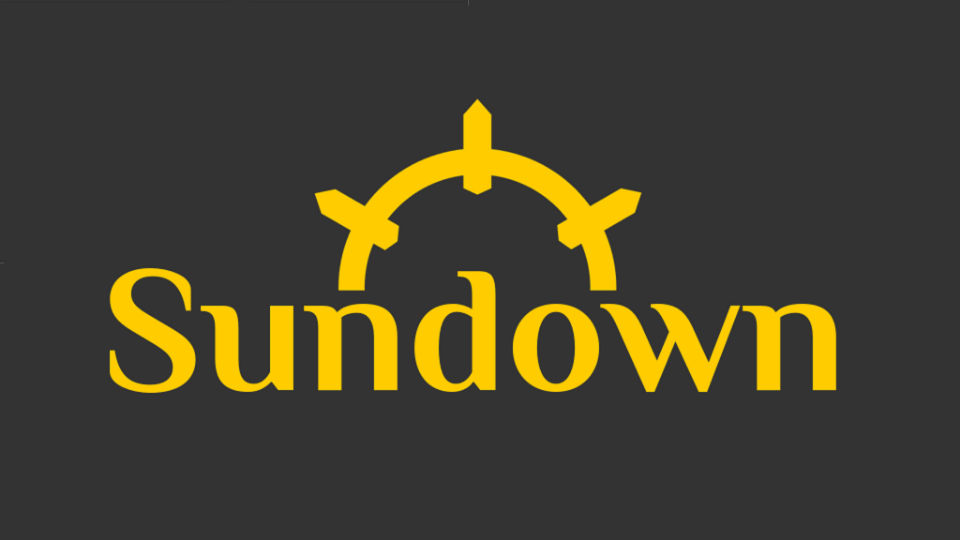Describe the image with as much detail as possible.

The image features the logo for "Sundown," a tabletop roleplaying game (TTRPG). The design prominently showcases the game's title in bold yellow letters against a dark background. Above the word "Sundown" is a distinctive emblem, characterized by a circular motif with points extending outward, possibly representing elements of the game's themes or setting. This emblem conveys a sense of dynamism and adventure, fitting for a game that invites players into a transhumanist, cyberpunk science-fantasy world. The overall aesthetic reflects the imaginative challenges players will encounter, such as battling fantastical creatures and navigating a richly described universe.